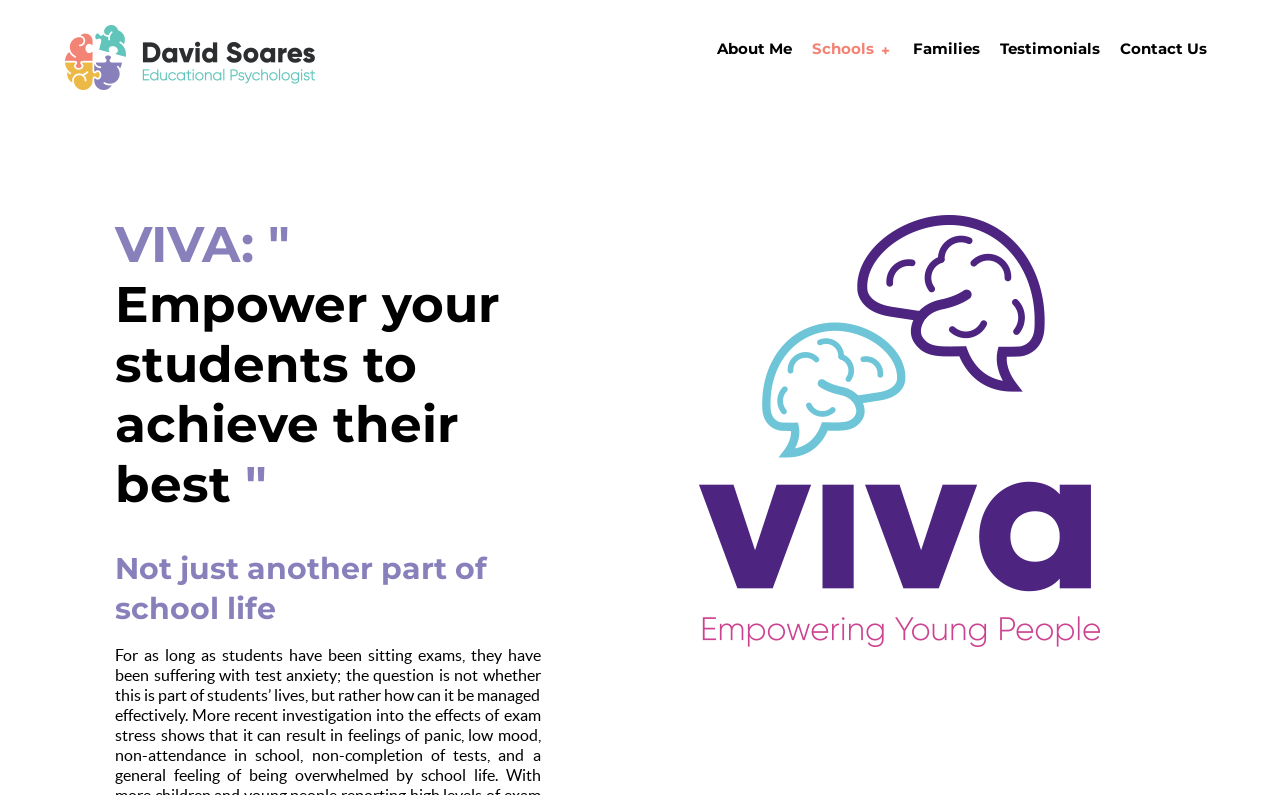From the screenshot, find the bounding box of the UI element matching this description: "About Me". Supply the bounding box coordinates in the form [left, top, right, bottom], each a float between 0 and 1.

[0.56, 0.045, 0.619, 0.083]